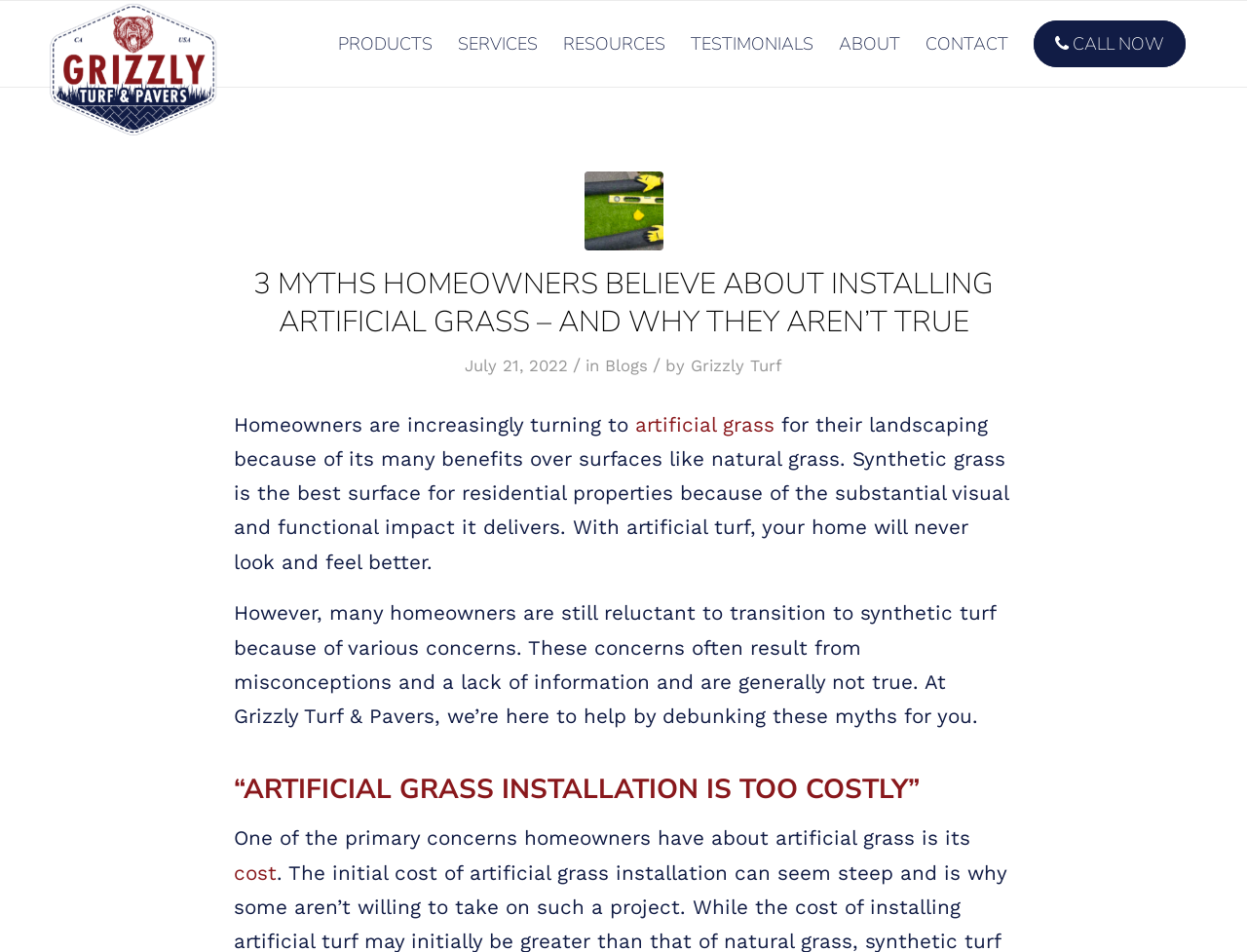What is one concern homeowners have about artificial grass?
Answer the question with just one word or phrase using the image.

Cost